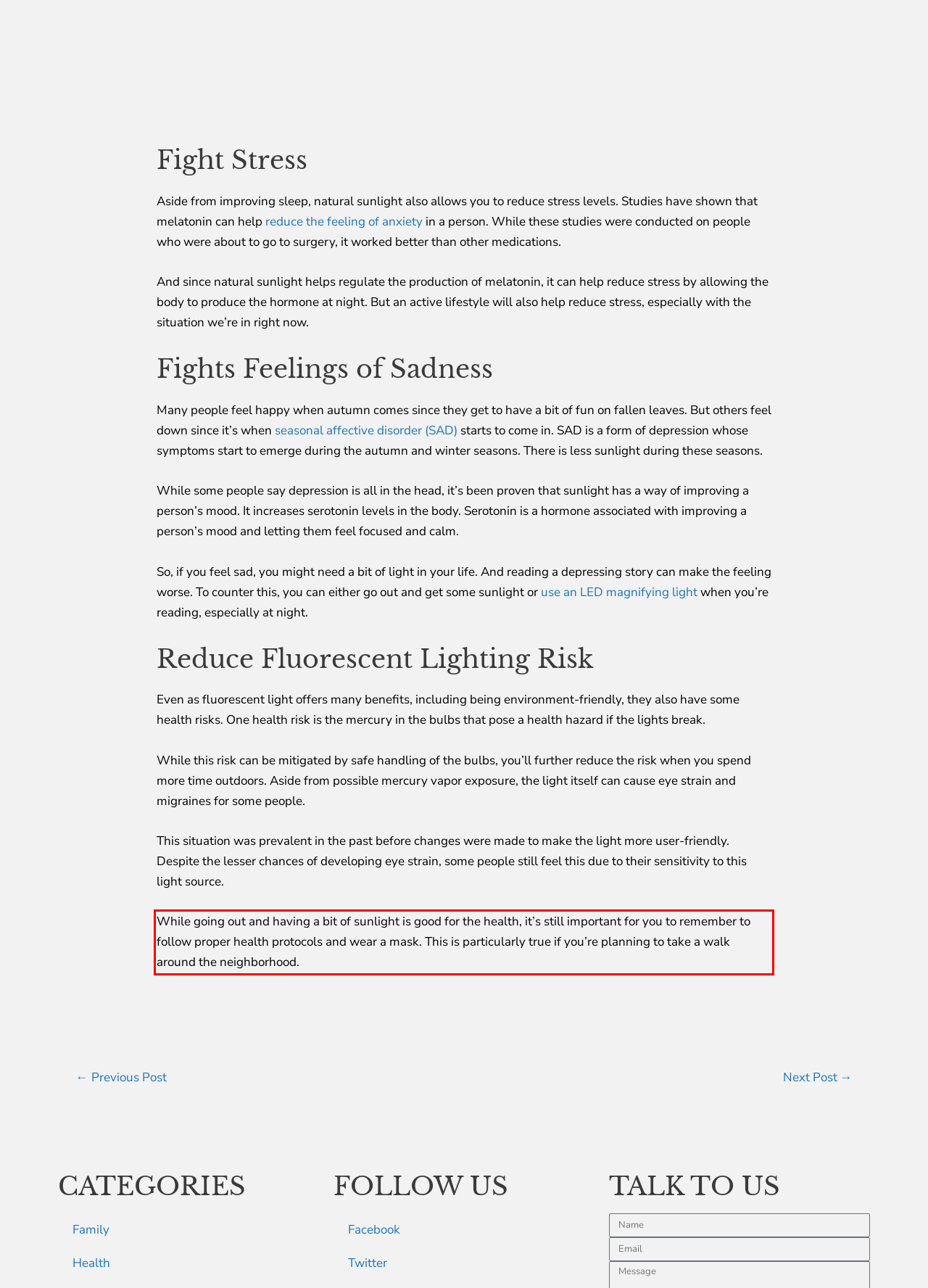Observe the screenshot of the webpage that includes a red rectangle bounding box. Conduct OCR on the content inside this red bounding box and generate the text.

While going out and having a bit of sunlight is good for the health, it’s still important for you to remember to follow proper health protocols and wear a mask. This is particularly true if you’re planning to take a walk around the neighborhood.